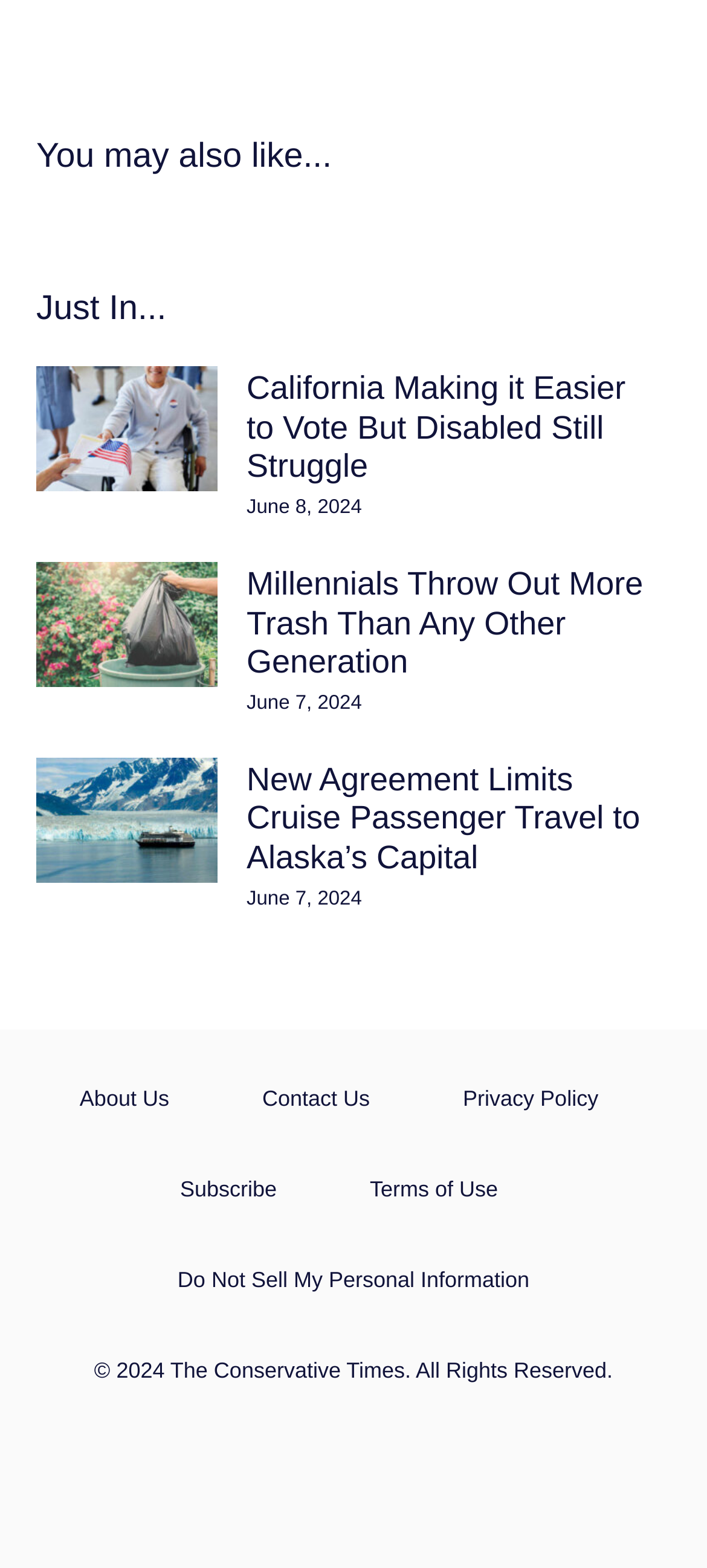Please identify the bounding box coordinates of the element that needs to be clicked to perform the following instruction: "View the article about new agreement limiting cruise passenger travel".

[0.051, 0.483, 0.308, 0.563]